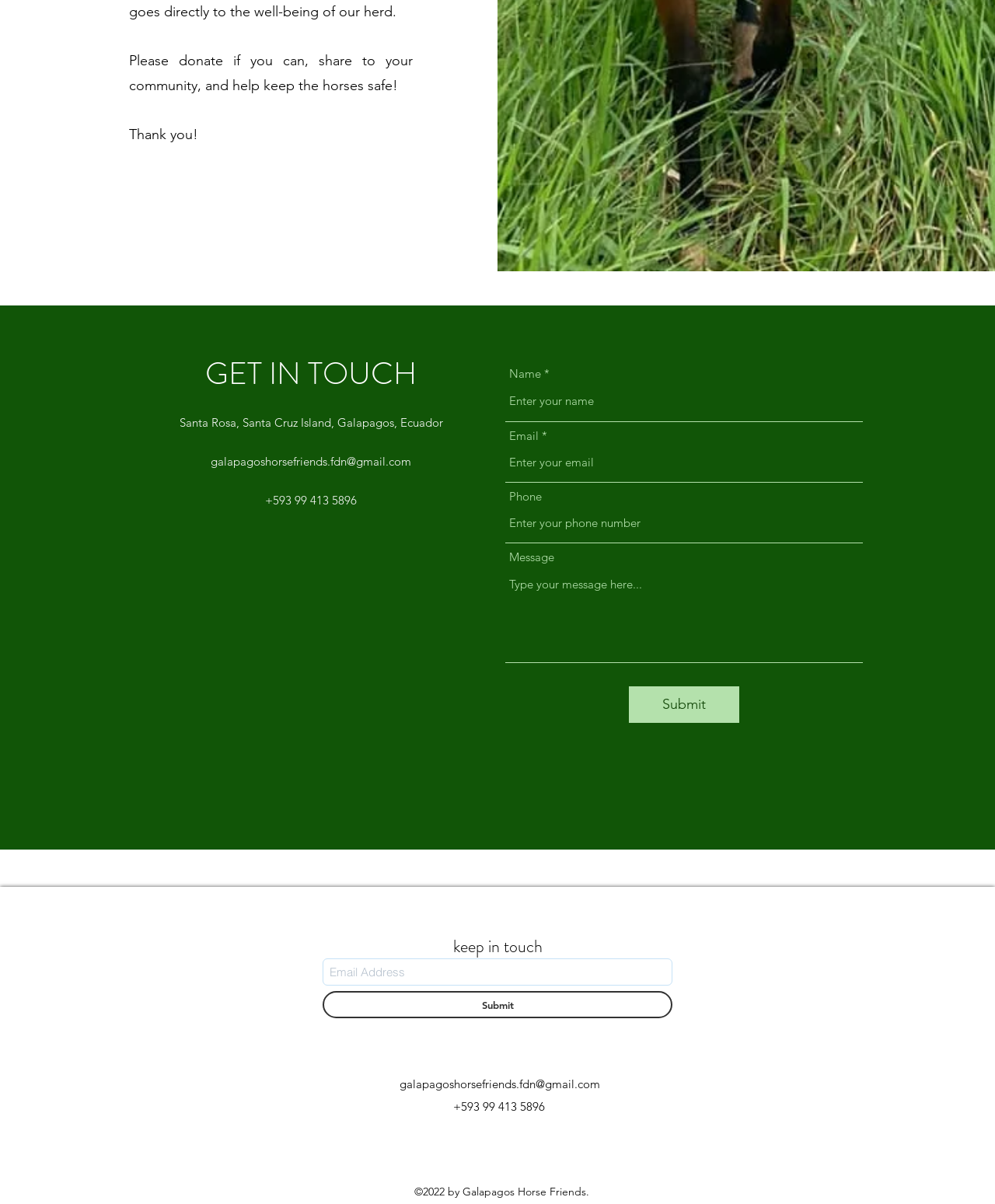What is the copyright year of the website?
Answer briefly with a single word or phrase based on the image.

2022